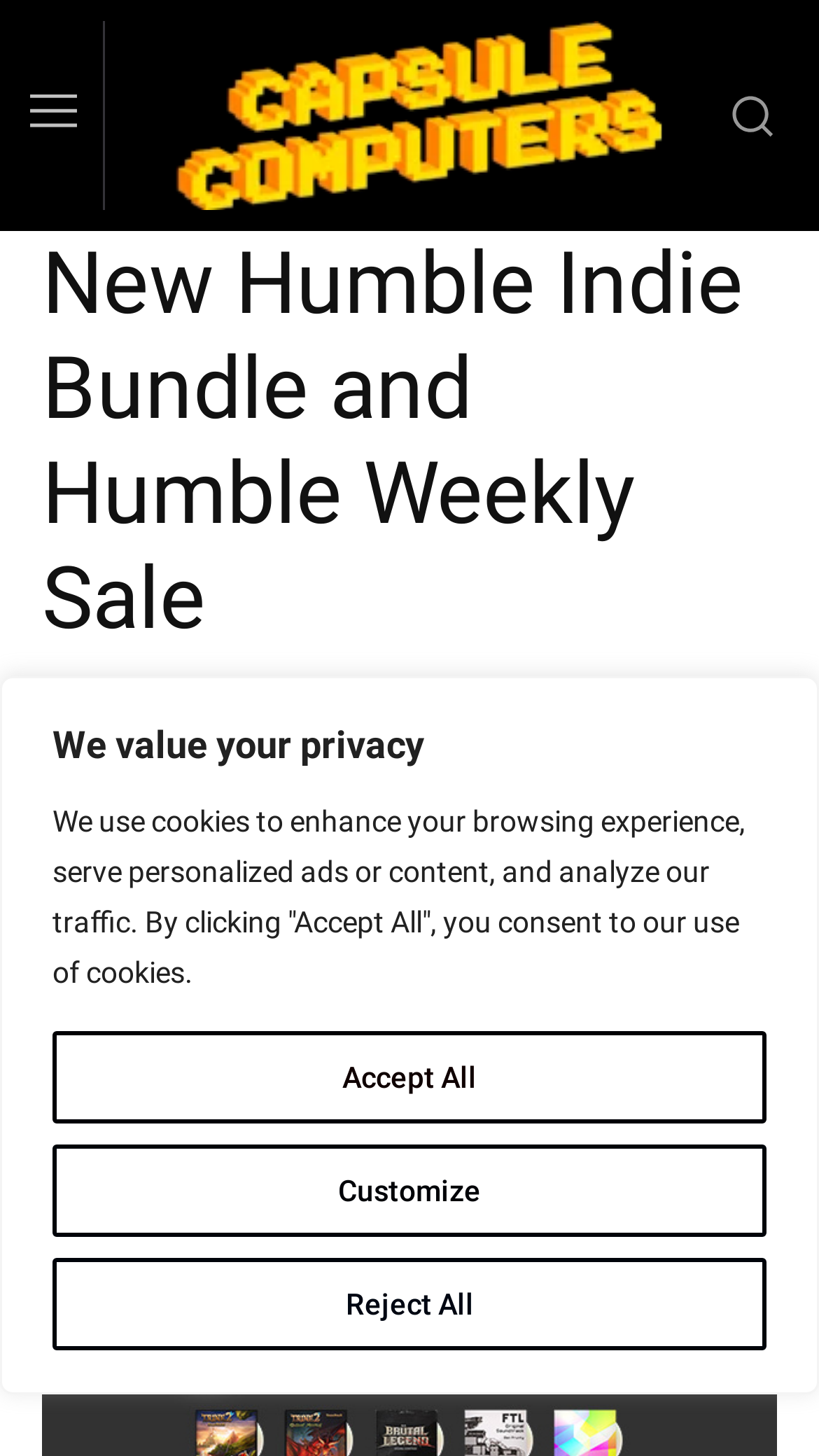Locate the UI element described by Staff and provide its bounding box coordinates. Use the format (top-left x, top-left y, bottom-right x, bottom-right y) with all values as floating point numbers between 0 and 1.

[0.597, 0.899, 0.728, 0.958]